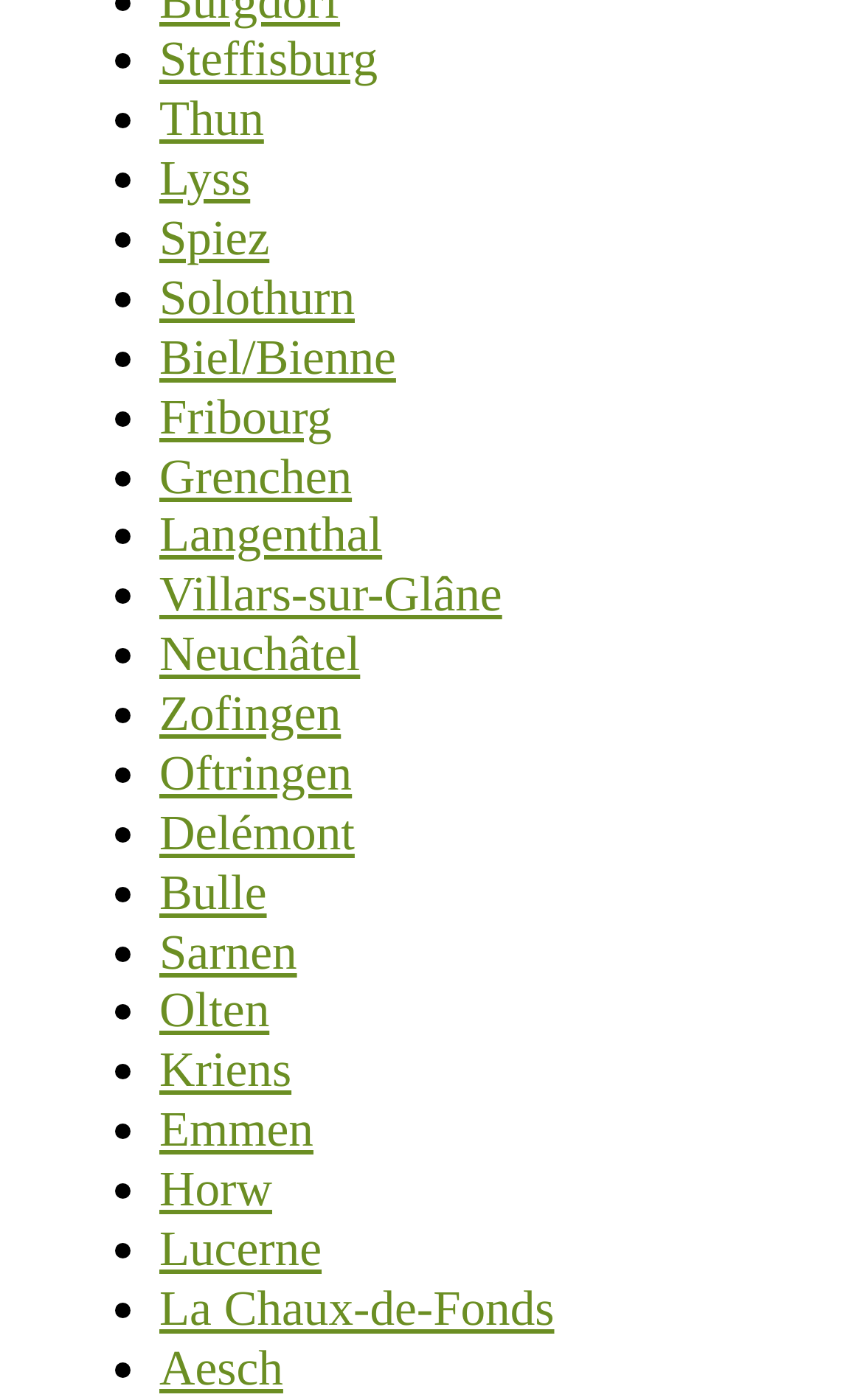Identify the bounding box coordinates of the clickable region necessary to fulfill the following instruction: "Explore Fribourg". The bounding box coordinates should be four float numbers between 0 and 1, i.e., [left, top, right, bottom].

[0.185, 0.277, 0.385, 0.317]